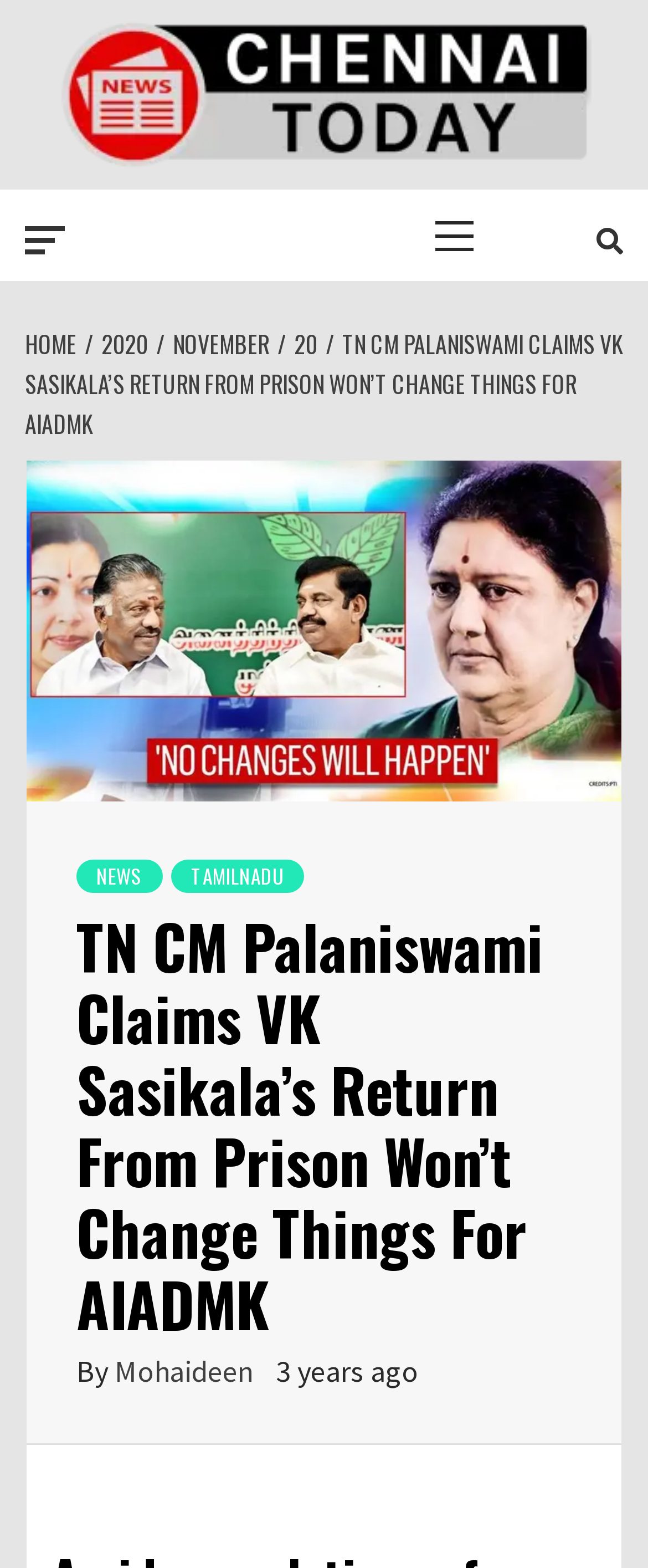What is the name of the news channel?
From the image, provide a succinct answer in one word or a short phrase.

Chennai Today